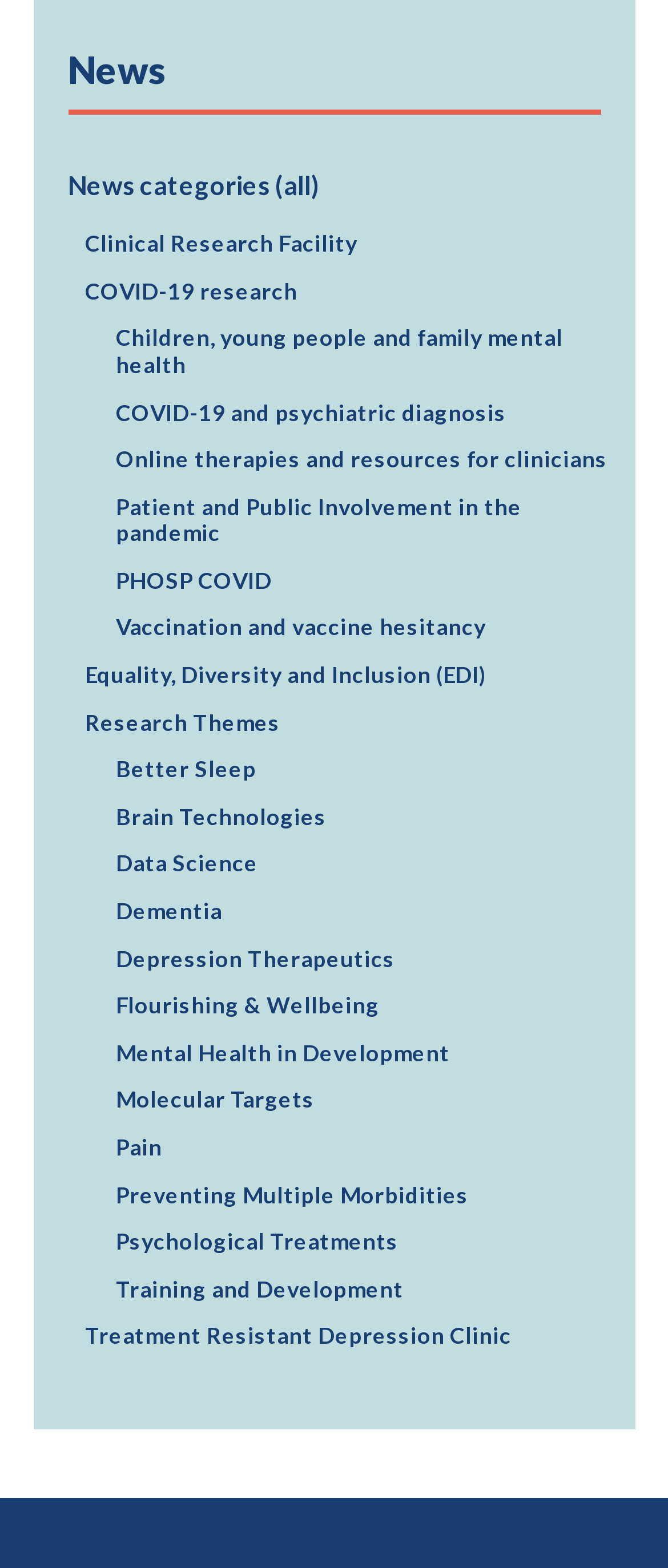From the webpage screenshot, predict the bounding box of the UI element that matches this description: "Better Sleep".

[0.05, 0.476, 0.95, 0.506]